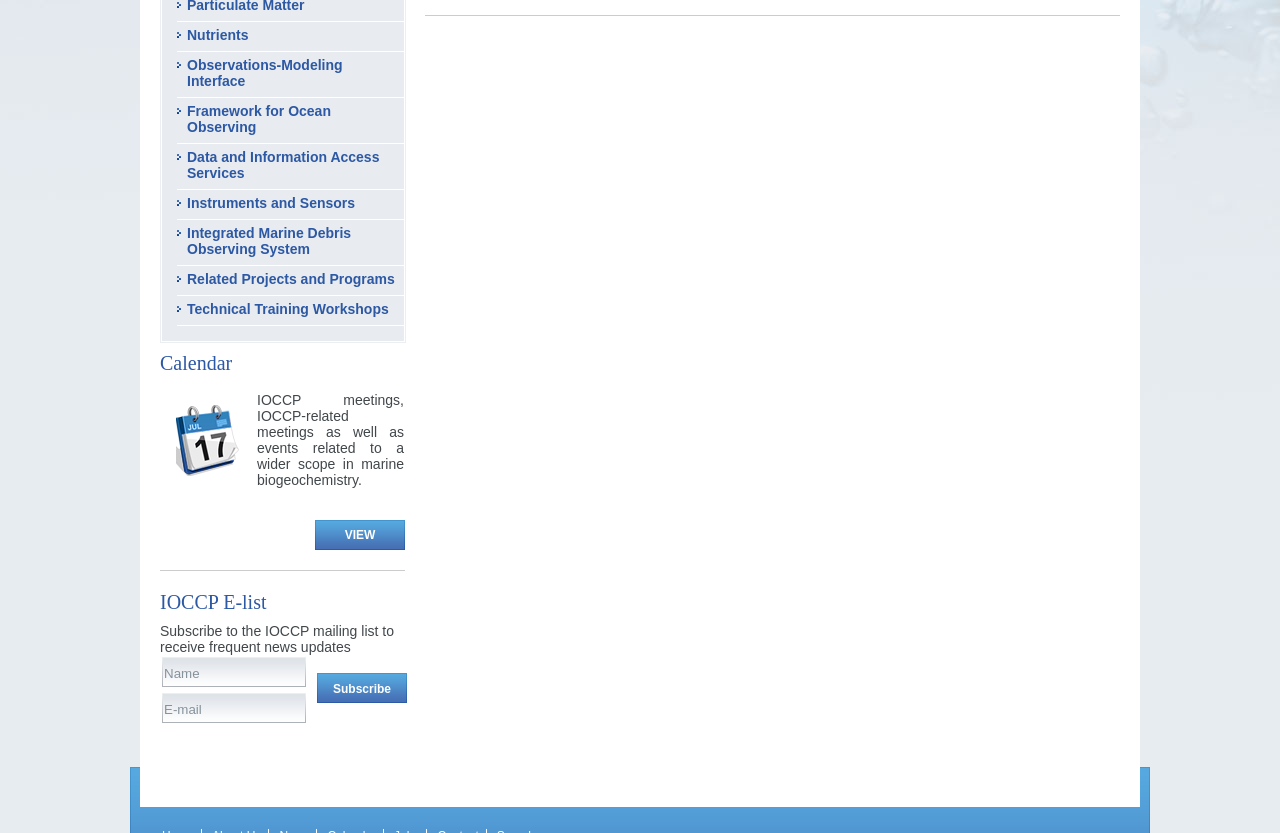Based on the element description, predict the bounding box coordinates (top-left x, top-left y, bottom-right x, bottom-right y) for the UI element in the screenshot: Framework for Ocean Observing

[0.146, 0.124, 0.259, 0.162]